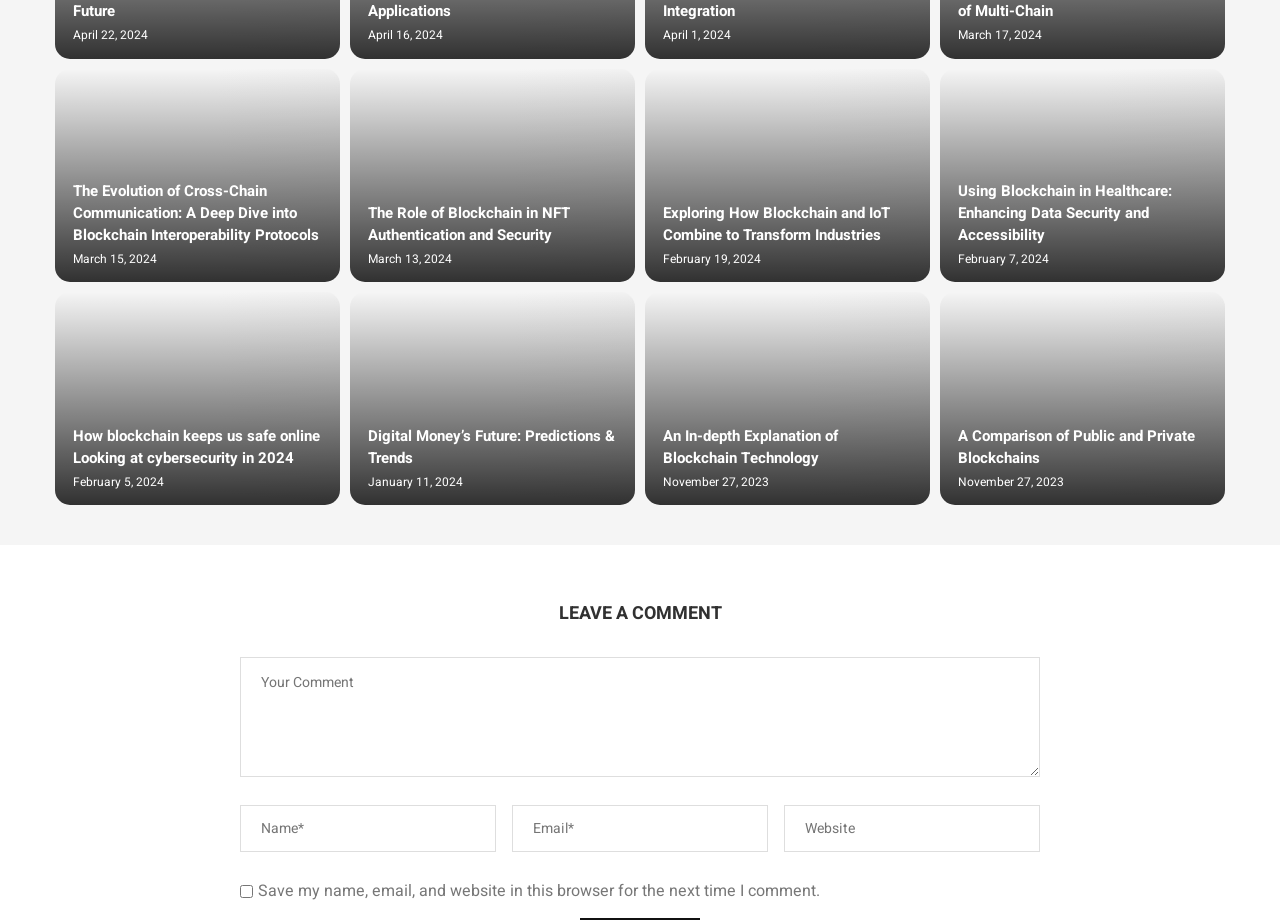Please examine the image and provide a detailed answer to the question: How many articles are on this webpage?

I counted the number of headings on the webpage, each of which corresponds to a separate article. There are 10 headings in total.